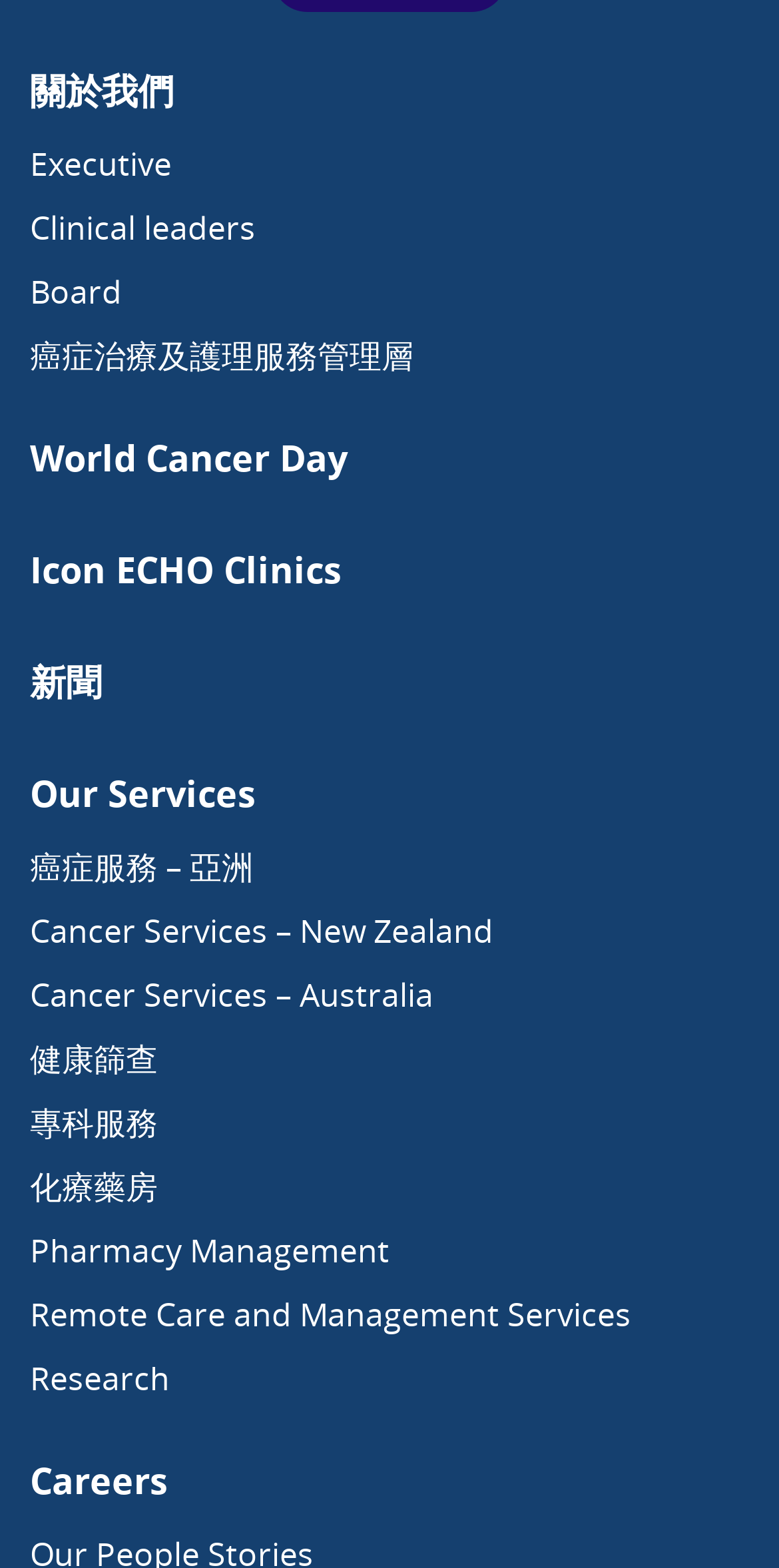Locate the bounding box coordinates of the element I should click to achieve the following instruction: "Explore cancer services in Asia".

[0.038, 0.539, 0.326, 0.568]